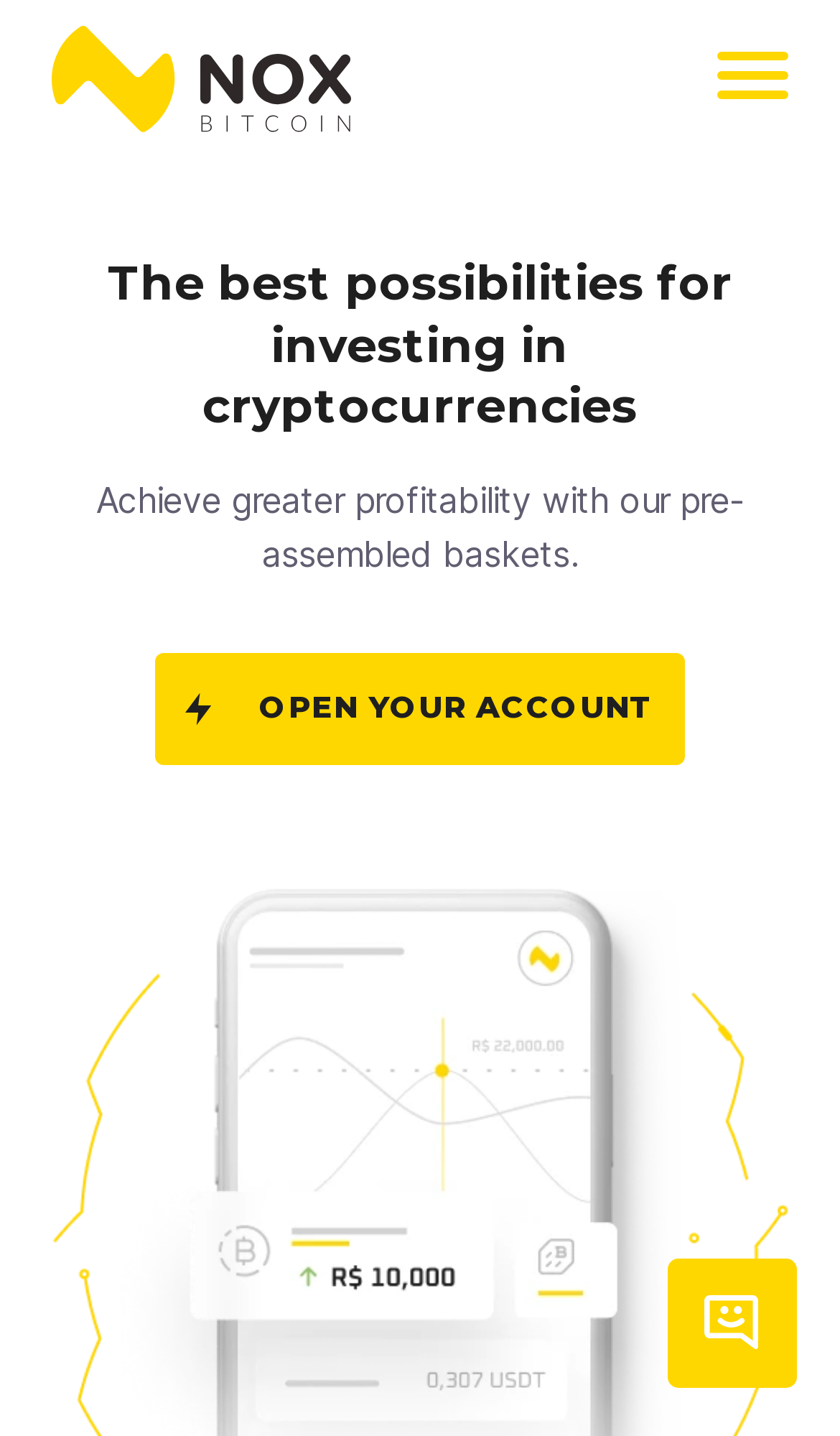Identify and provide the main heading of the webpage.

The best possibilities for investing in cryptocurrencies